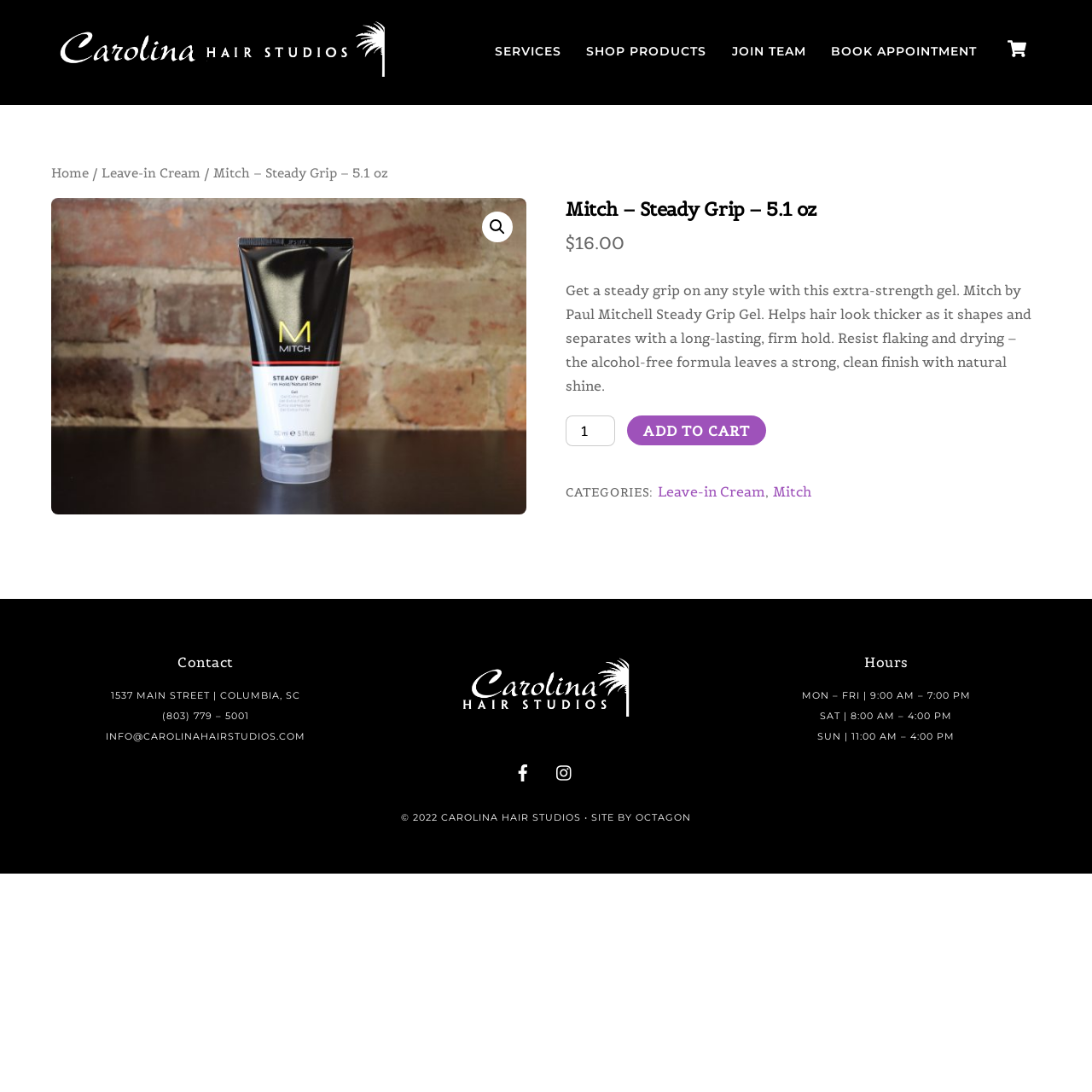What is the address of Carolina Hair Studios?
Use the image to give a comprehensive and detailed response to the question.

The address of Carolina Hair Studios can be found in the contact information section at the bottom of the webpage, where it is stated as '1537 MAIN STREET | COLUMBIA, SC'.